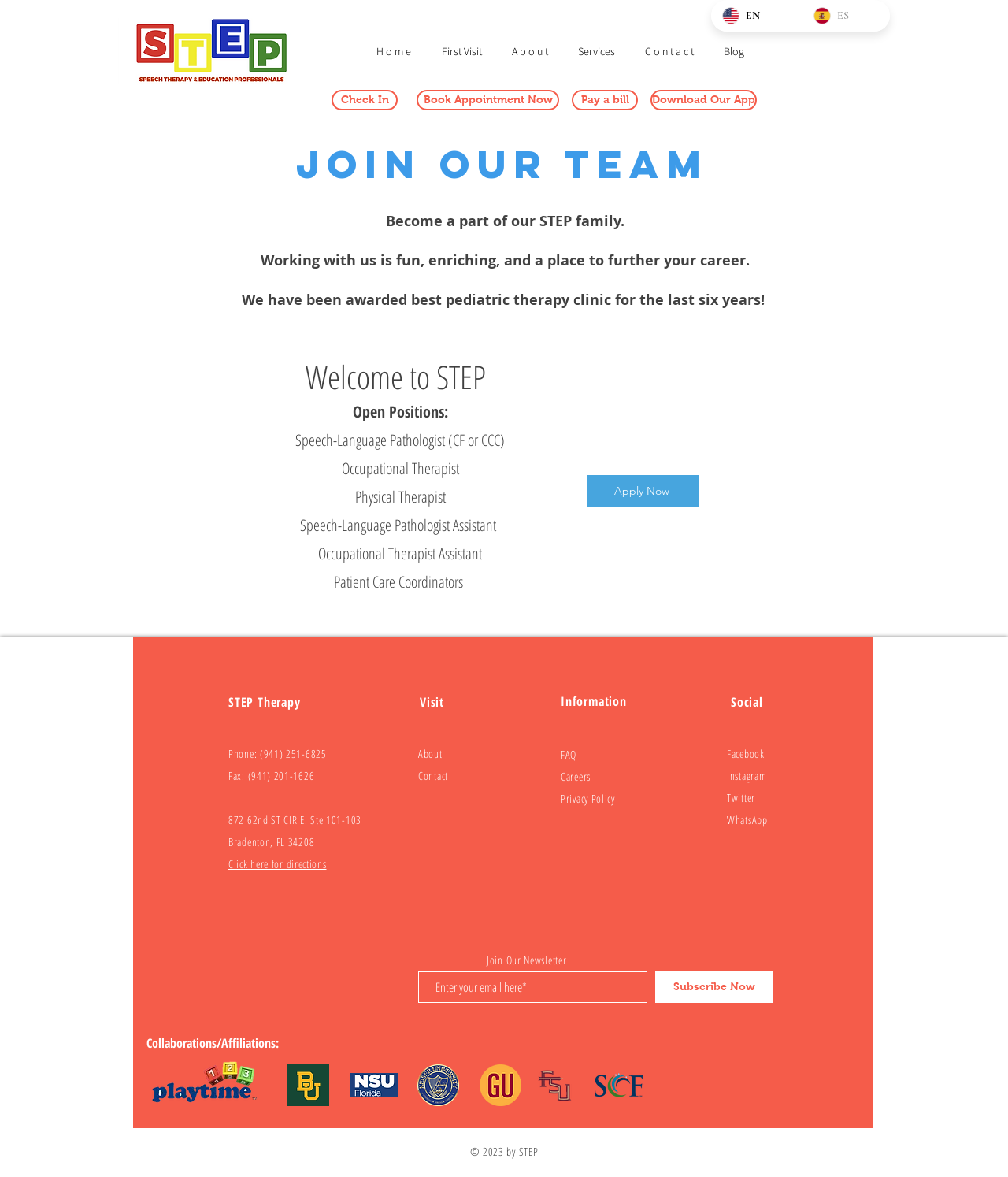Please find the bounding box coordinates for the clickable element needed to perform this instruction: "Click the English language button".

[0.705, 0.0, 0.795, 0.027]